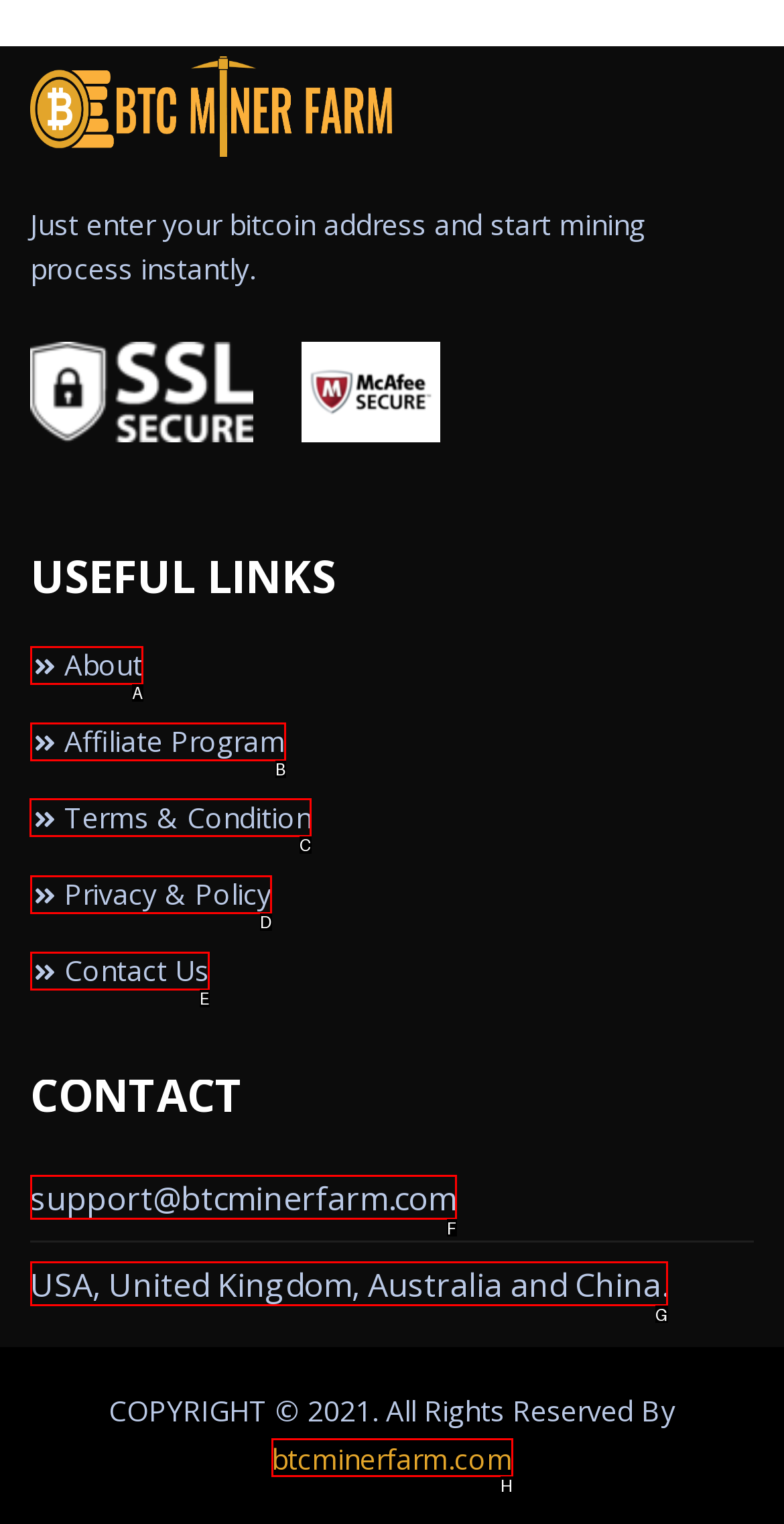Choose the correct UI element to click for this task: check October 2021 Answer using the letter from the given choices.

None